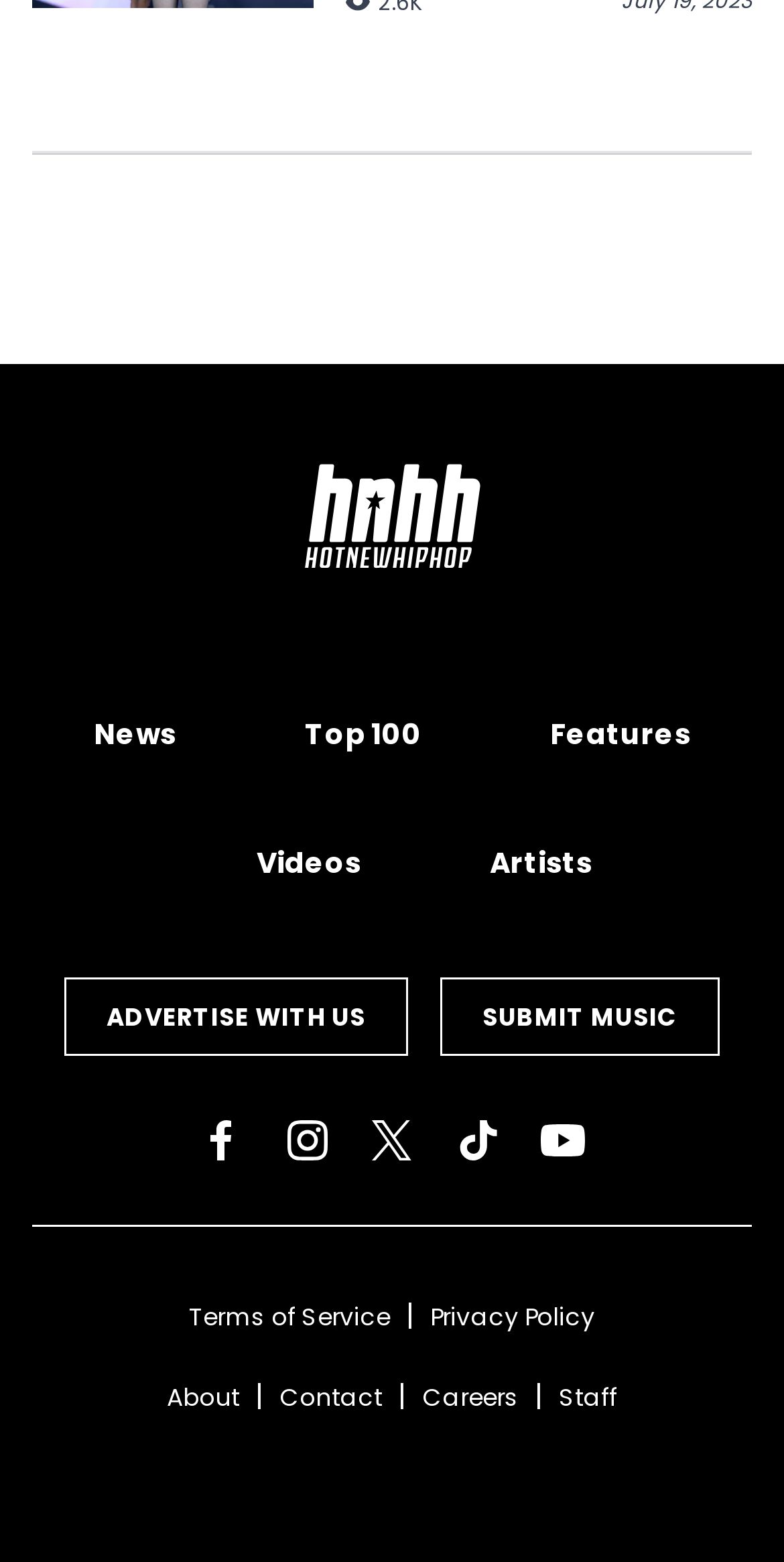Identify the bounding box coordinates of the clickable region to carry out the given instruction: "Follow on Facebook".

[0.254, 0.717, 0.31, 0.742]